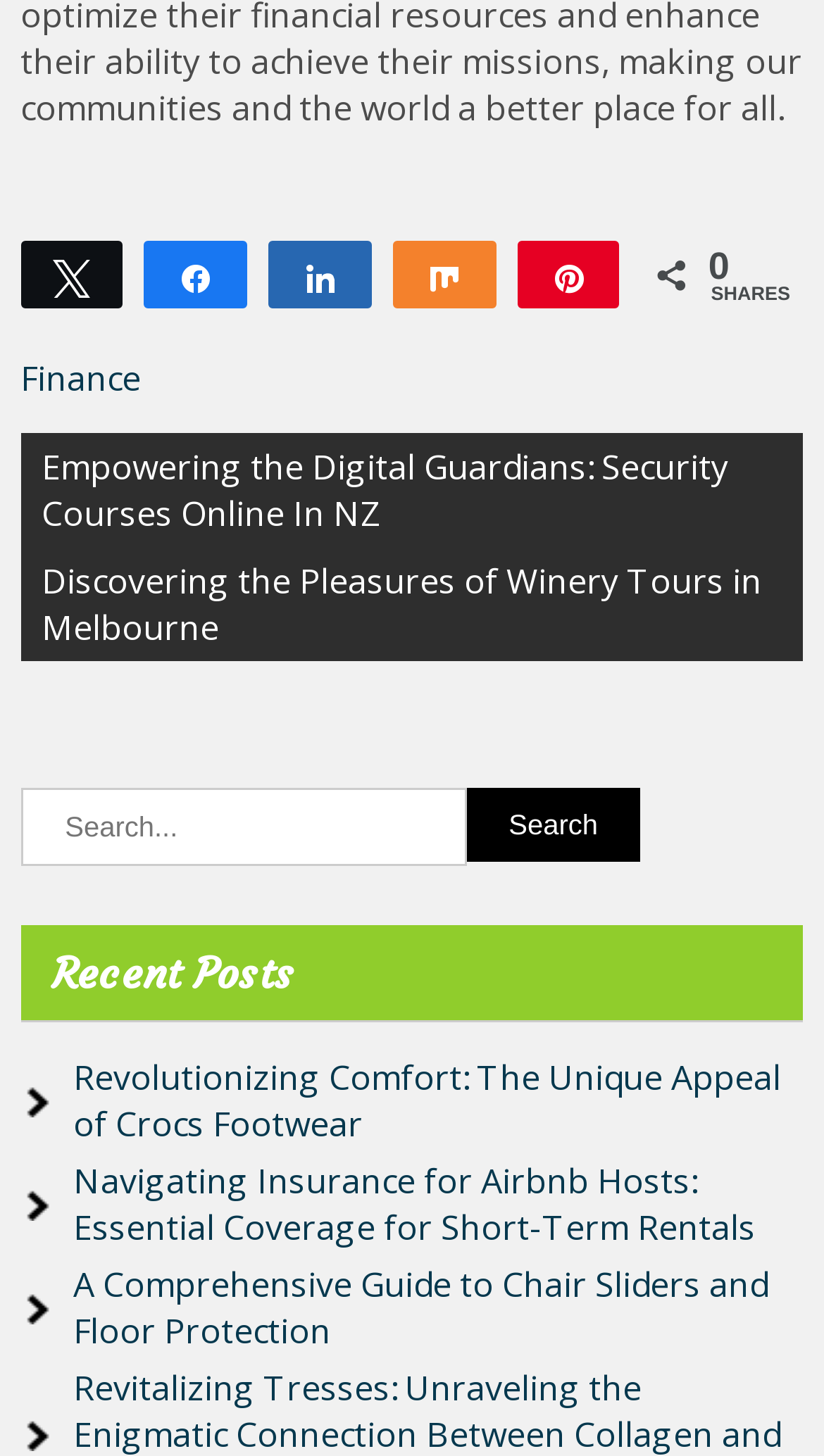How many recent posts are listed?
Look at the screenshot and provide an in-depth answer.

I scrolled down to the 'Recent Posts' section and counted the number of links, which are 'Revolutionizing Comfort: The Unique Appeal of Crocs Footwear', 'Navigating Insurance for Airbnb Hosts: Essential Coverage for Short-Term Rentals', and 'A Comprehensive Guide to Chair Sliders and Floor Protection', totaling 3 recent posts.